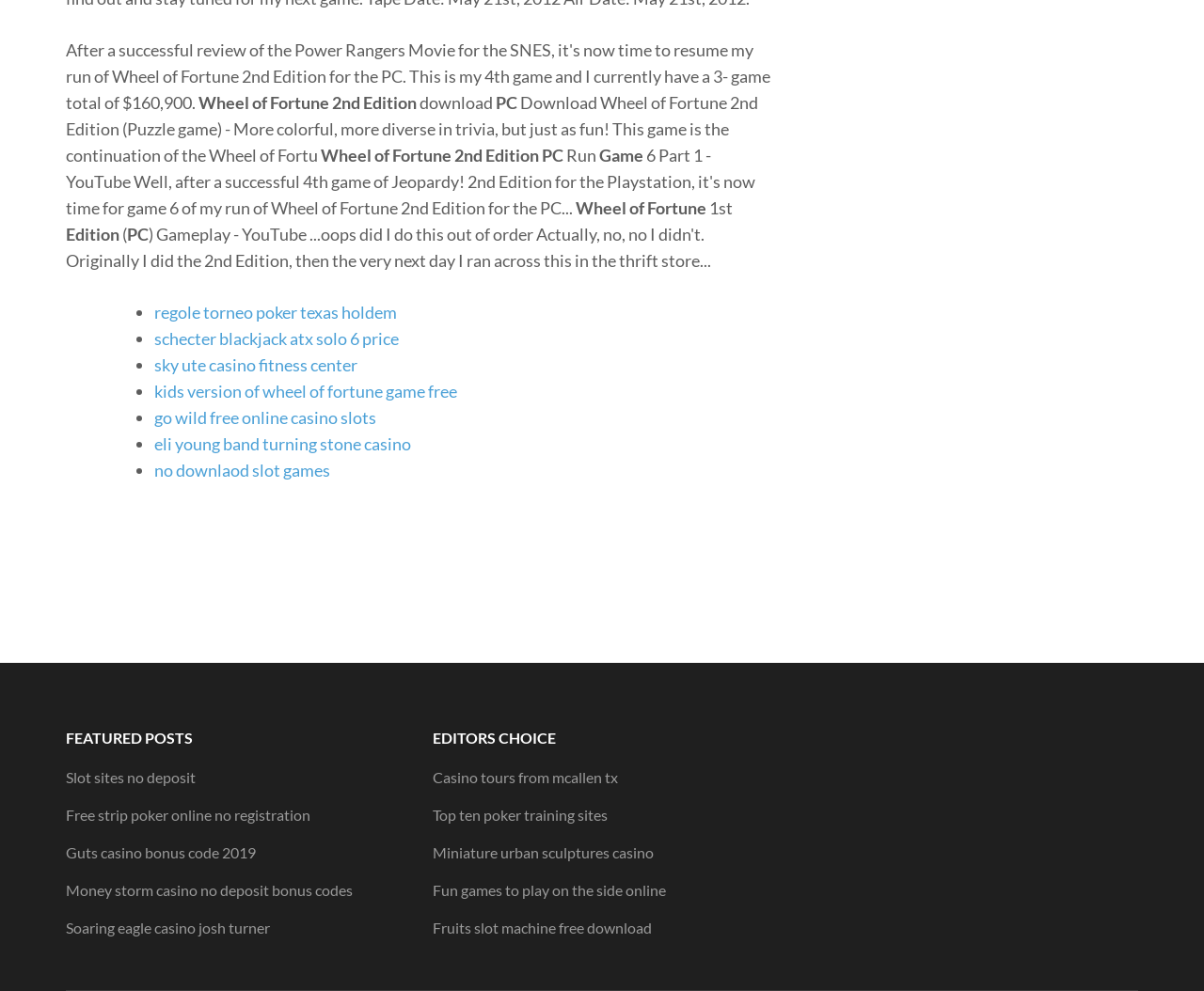Respond to the following question using a concise word or phrase: 
What is the name of the casino mentioned in one of the links?

Guts casino